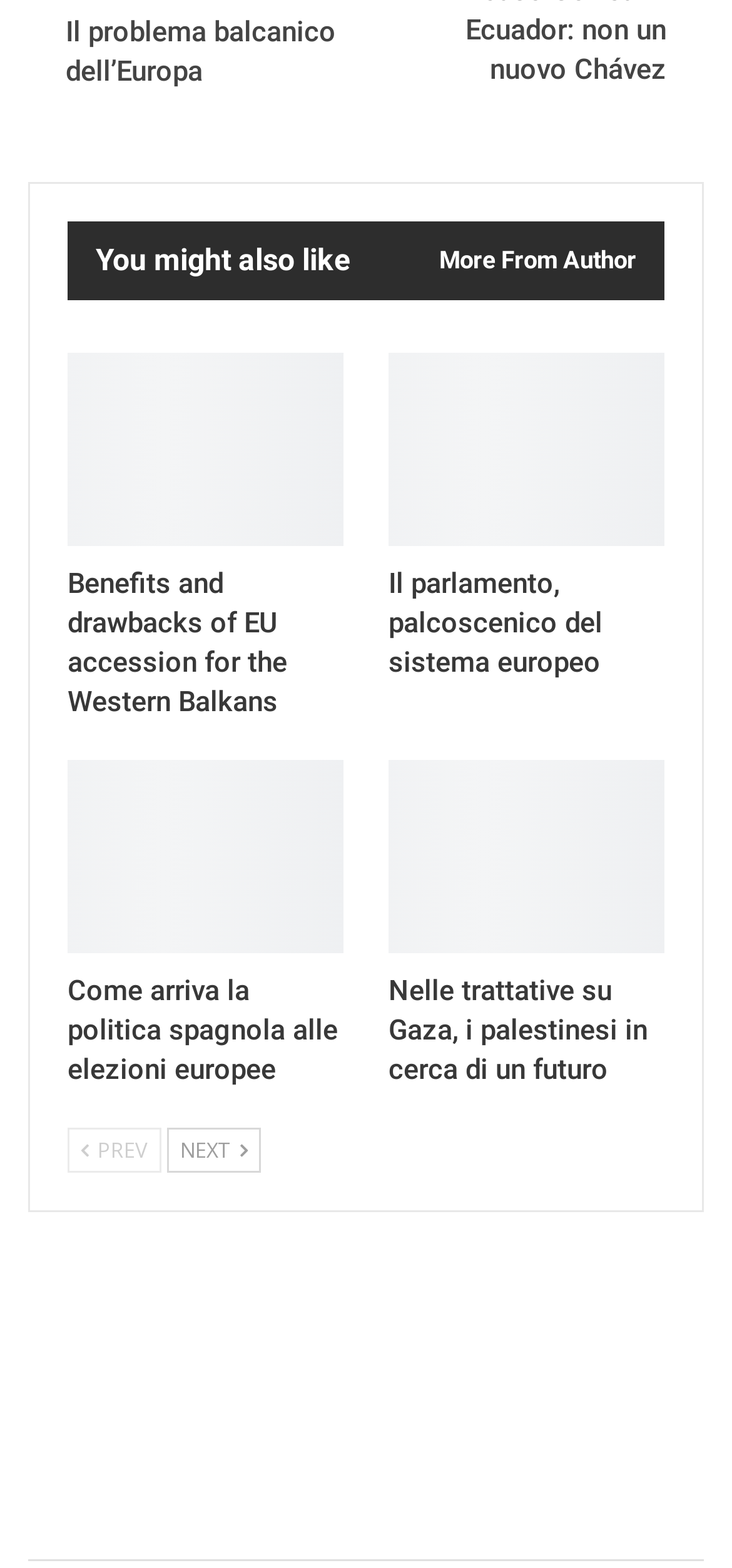Determine the bounding box coordinates for the UI element matching this description: "Il problema balcanico dell’Europa".

[0.09, 0.009, 0.459, 0.056]